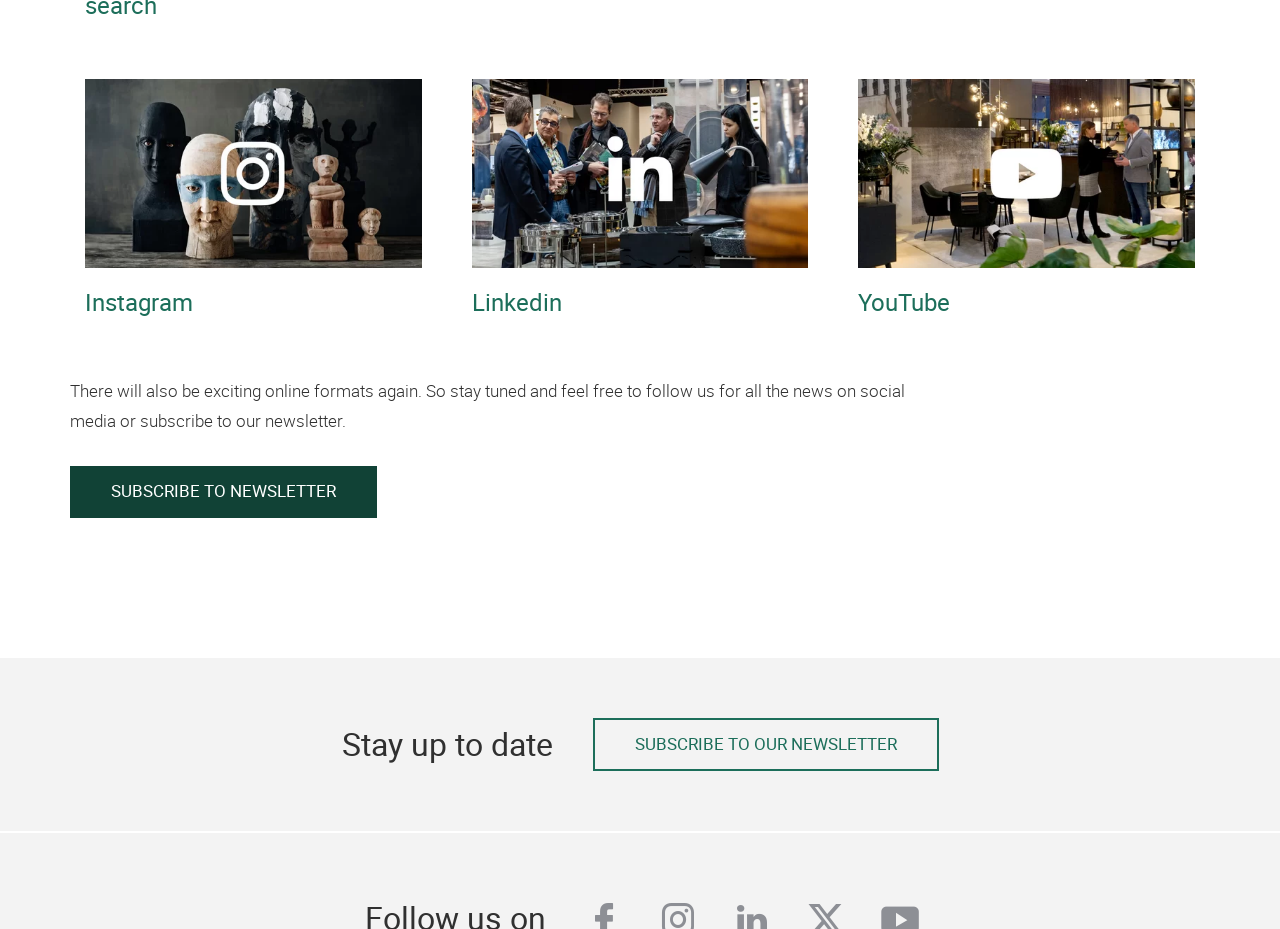Identify the bounding box coordinates of the element that should be clicked to fulfill this task: "Follow us on Linkedin". The coordinates should be provided as four float numbers between 0 and 1, i.e., [left, top, right, bottom].

[0.368, 0.085, 0.631, 0.34]